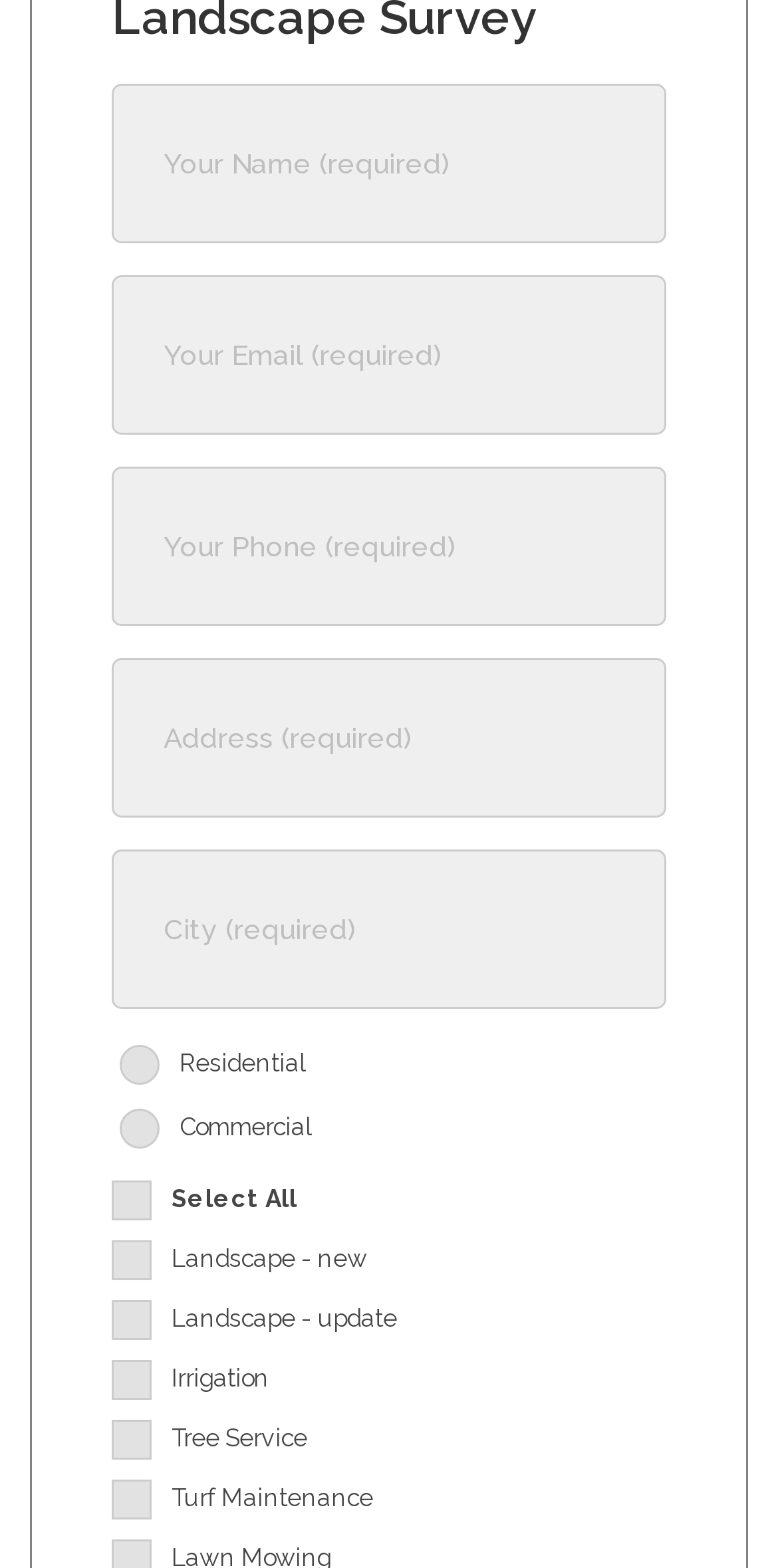Provide a brief response to the question below using a single word or phrase: 
How many textboxes are available?

5